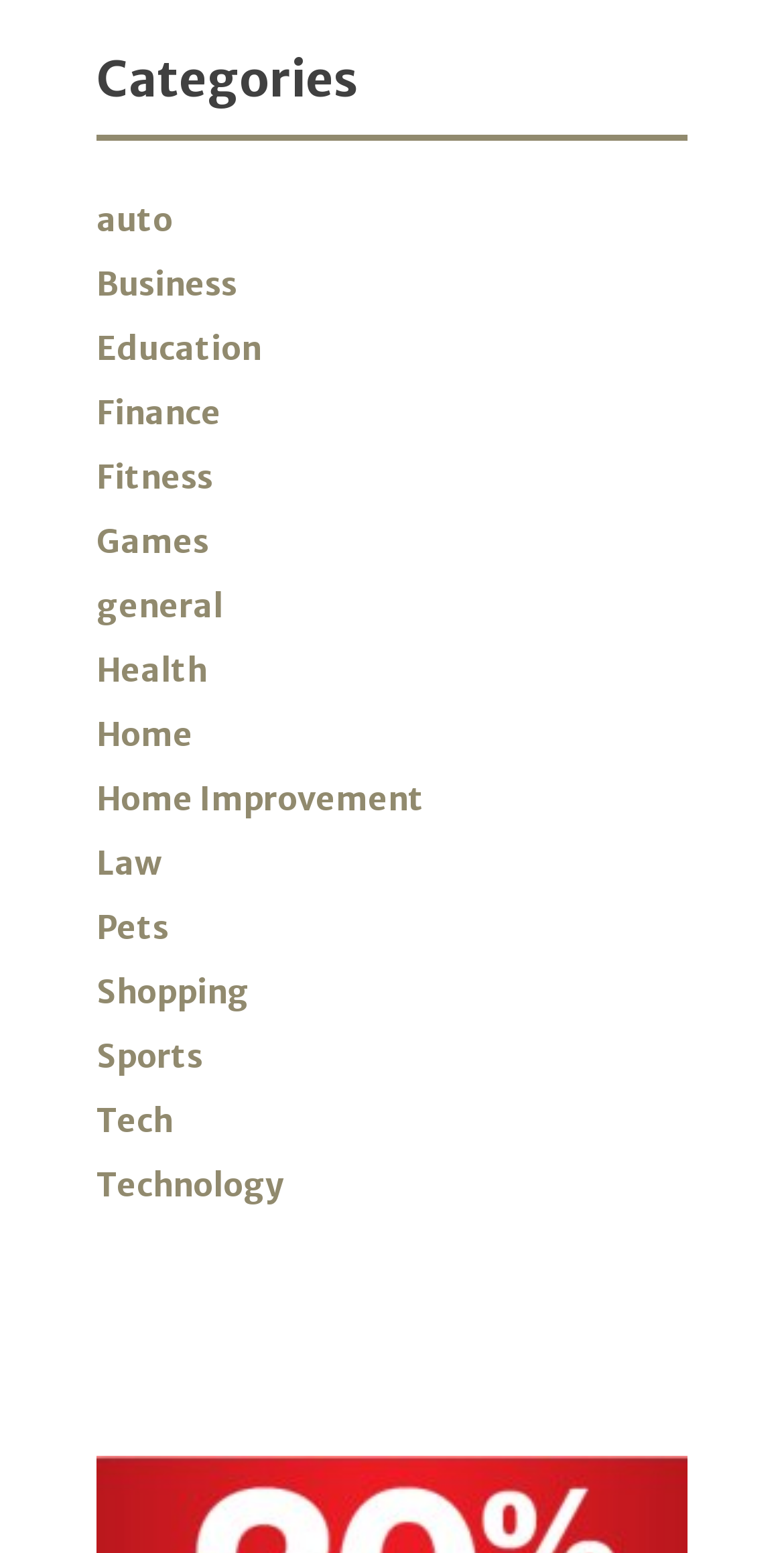How many categories start with the letter 'H'?
Using the details shown in the screenshot, provide a comprehensive answer to the question.

I searched through the links under the 'Categories' heading and found two categories that start with the letter 'H', which are 'Health' and 'Home'.